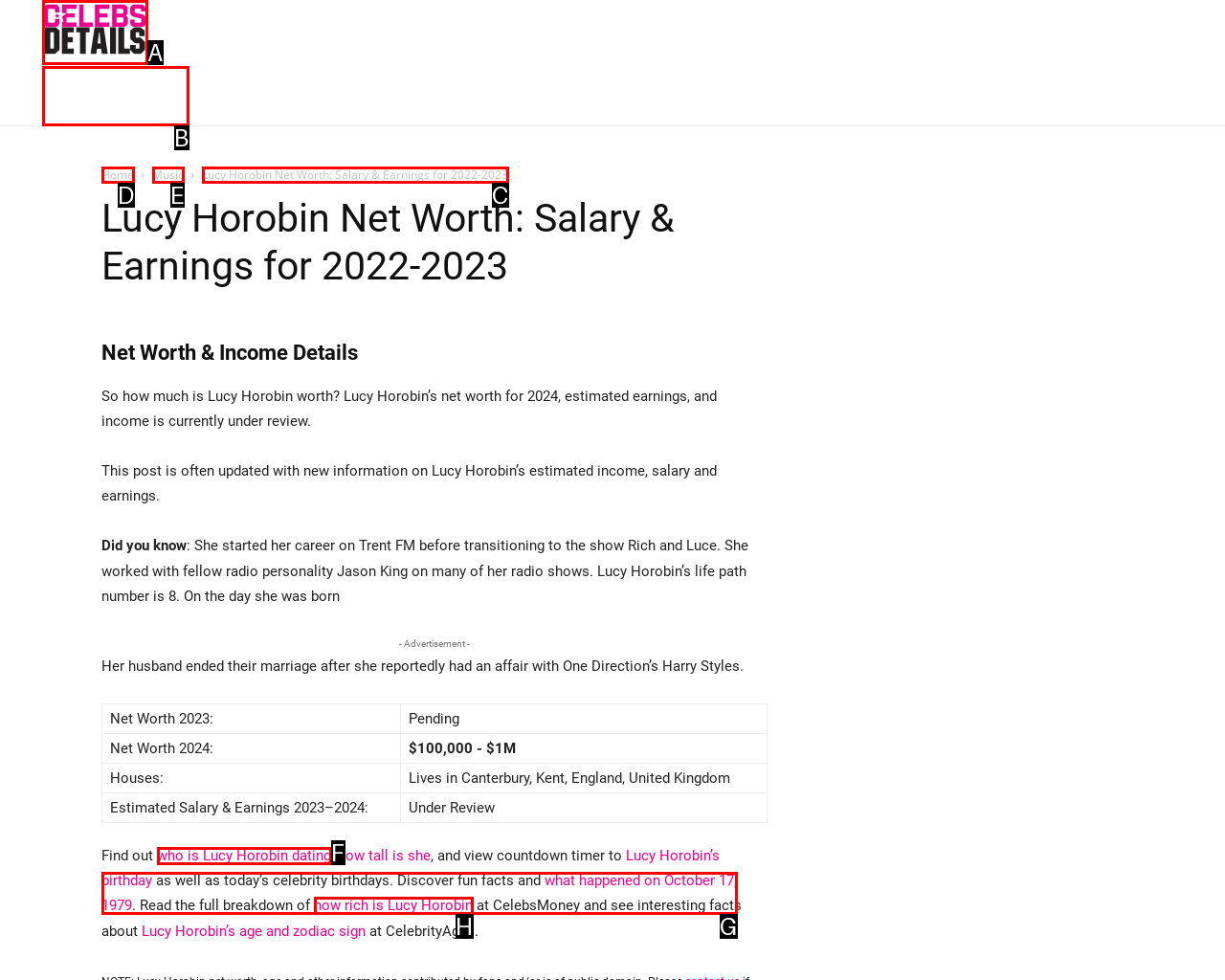Determine the letter of the element I should select to fulfill the following instruction: Click on Lucy Horobin Net Worth: Salary & Earnings for 2022-2023. Just provide the letter.

C